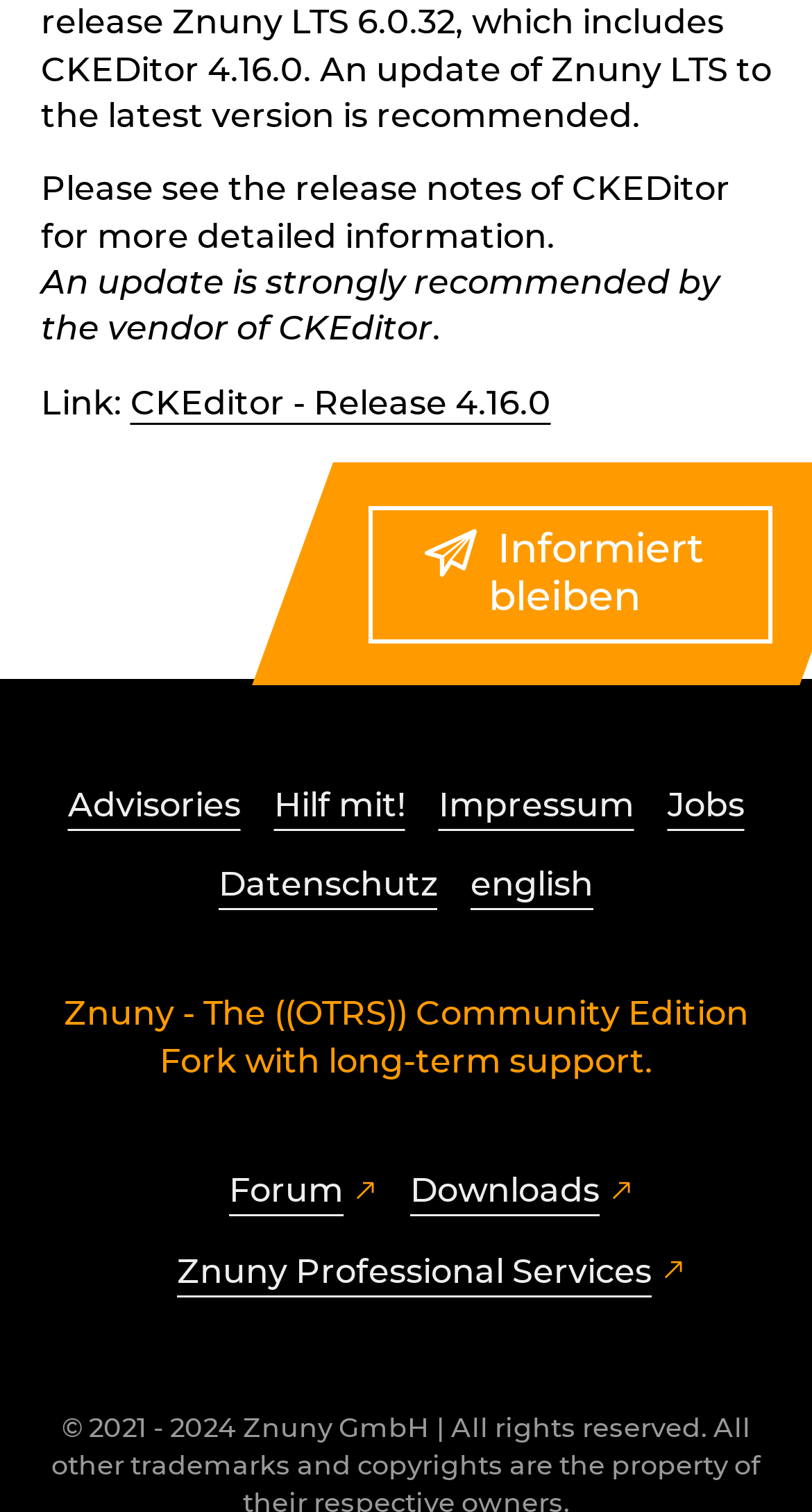Identify the bounding box for the UI element described as: "Znuny Professional Services". Ensure the coordinates are four float numbers between 0 and 1, formatted as [left, top, right, bottom].

[0.218, 0.826, 0.844, 0.857]